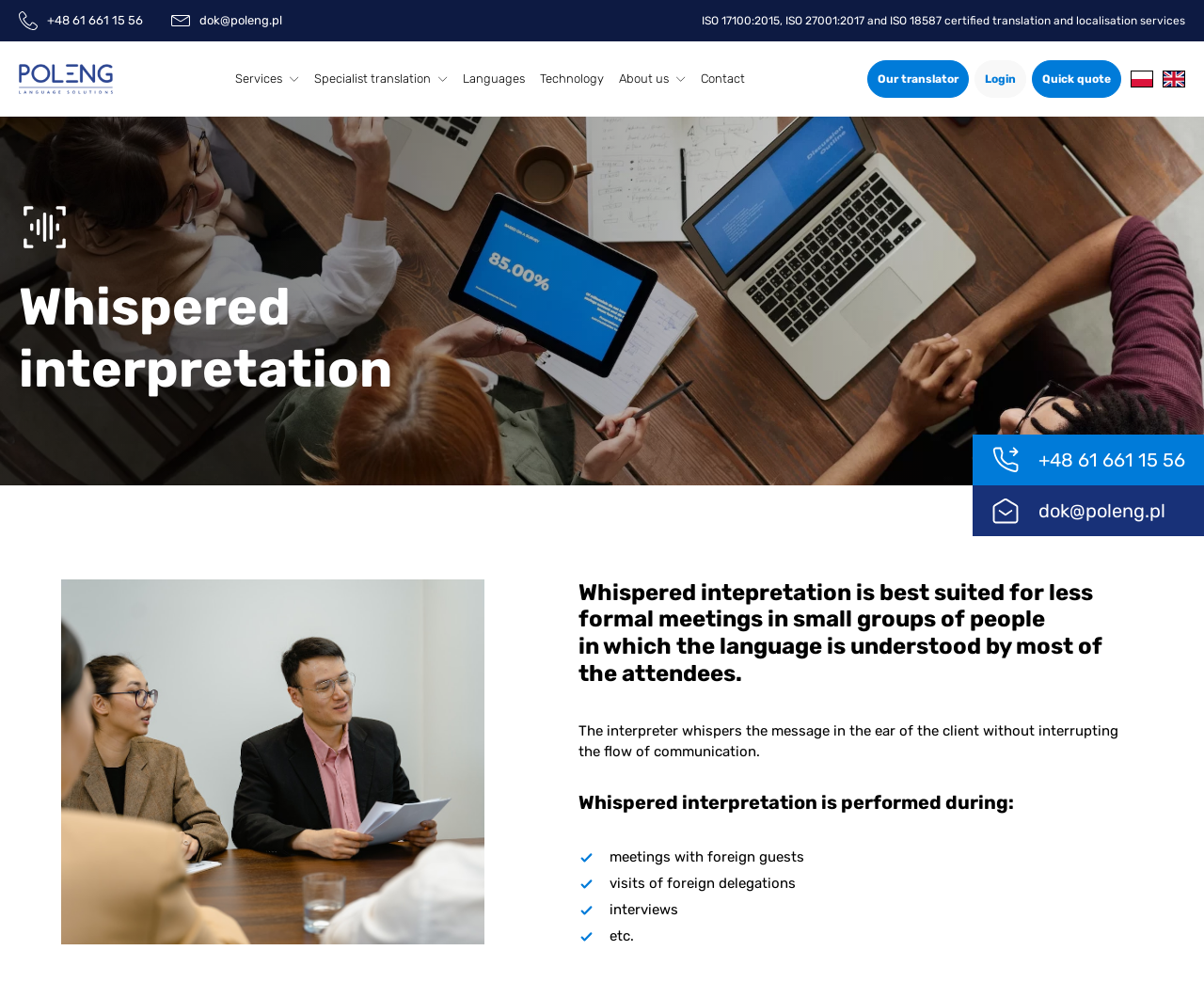Please determine the bounding box coordinates for the element that should be clicked to follow these instructions: "Click the 'Login' link".

[0.809, 0.061, 0.852, 0.099]